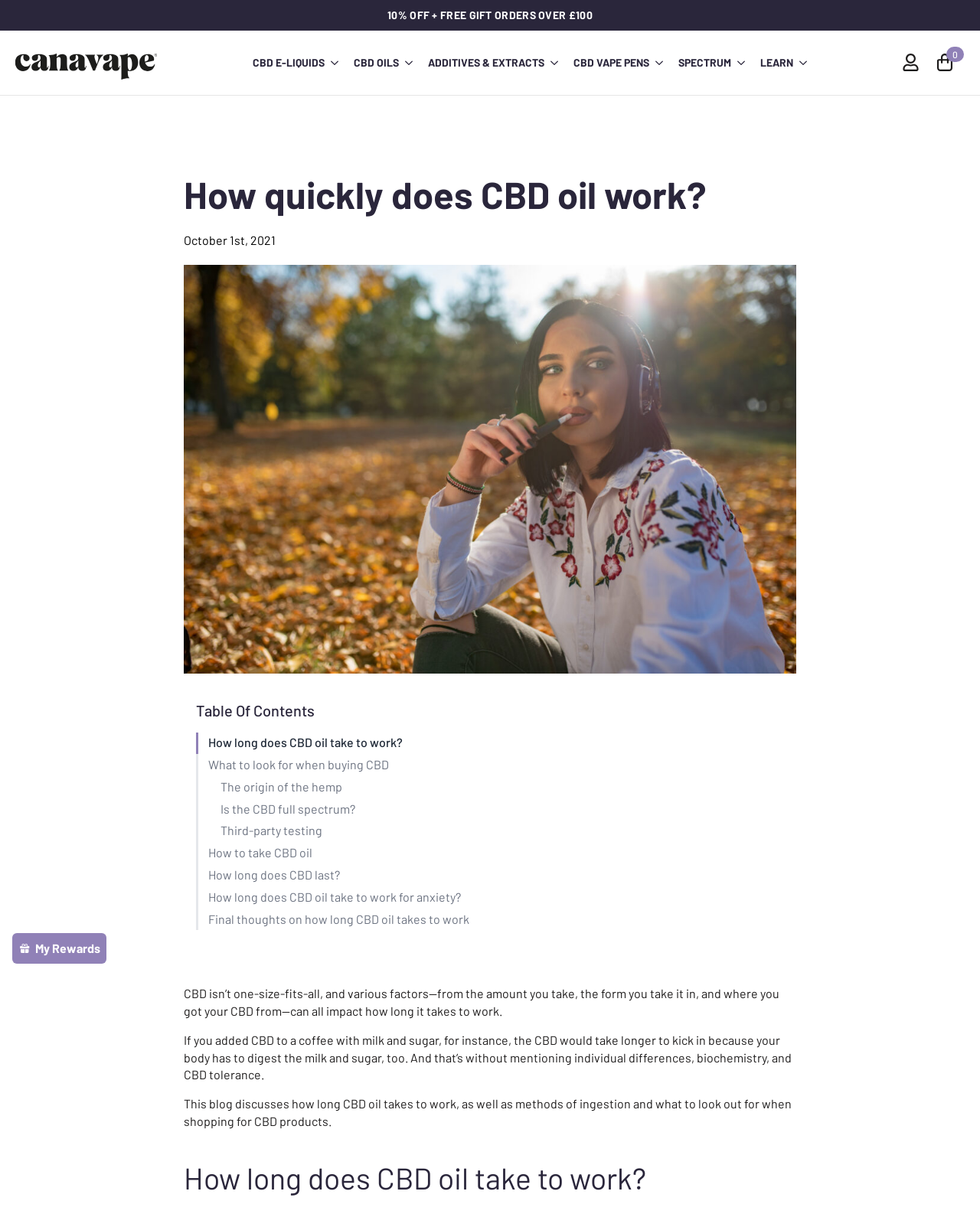Identify the bounding box coordinates of the region that needs to be clicked to carry out this instruction: "Click the 'Canavape logo' link". Provide these coordinates as four float numbers ranging from 0 to 1, i.e., [left, top, right, bottom].

[0.016, 0.044, 0.16, 0.065]